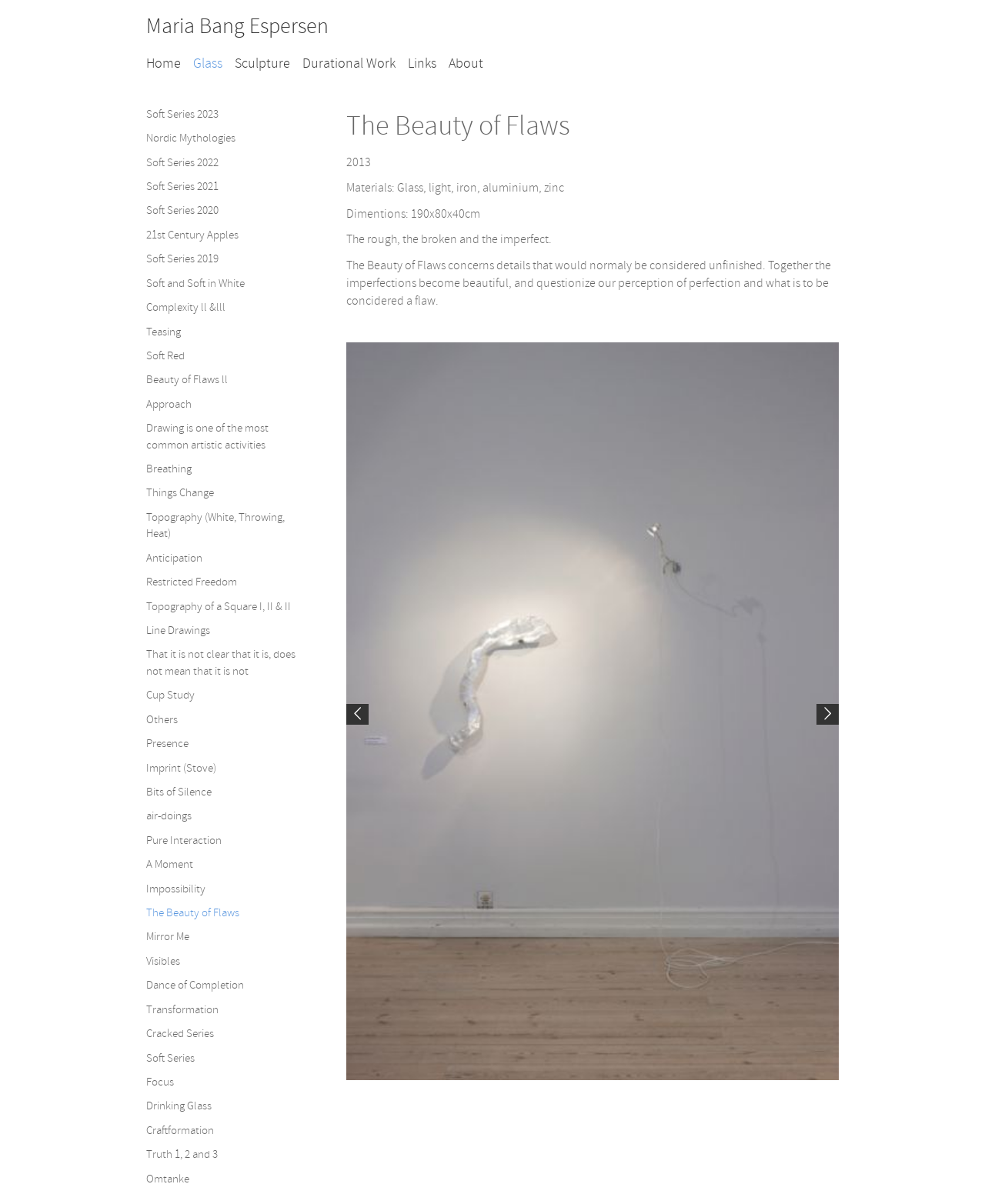For the element described, predict the bounding box coordinates as (top-left x, top-left y, bottom-right x, bottom-right y). All values should be between 0 and 1. Element description: Soft and Soft in White

[0.148, 0.229, 0.248, 0.241]